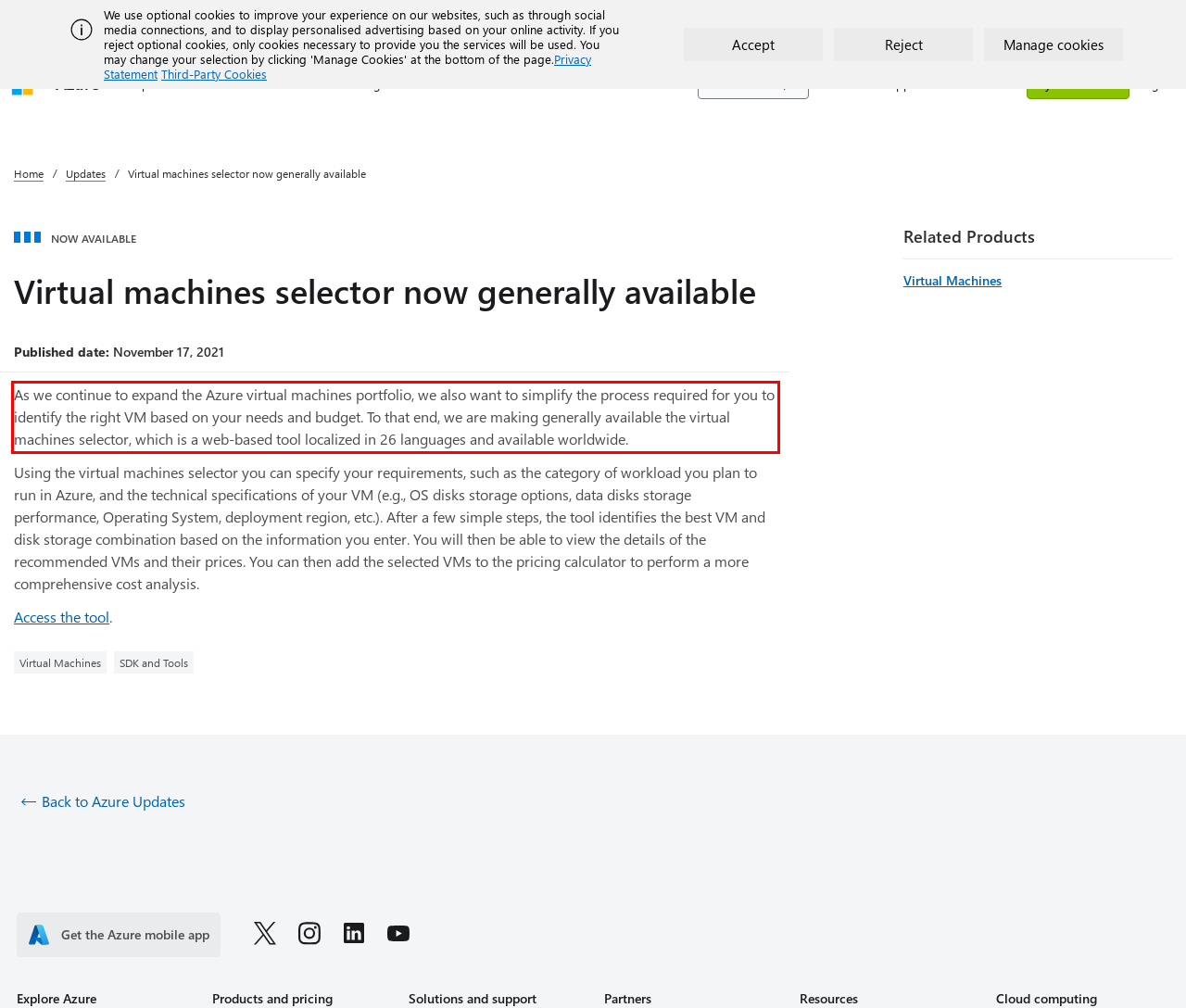Please examine the screenshot of the webpage and read the text present within the red rectangle bounding box.

As we continue to expand the Azure virtual machines portfolio, we also want to simplify the process required for you to identify the right VM based on your needs and budget. To that end, we are making generally available the virtual machines selector, which is a web-based tool localized in 26 languages and available worldwide.